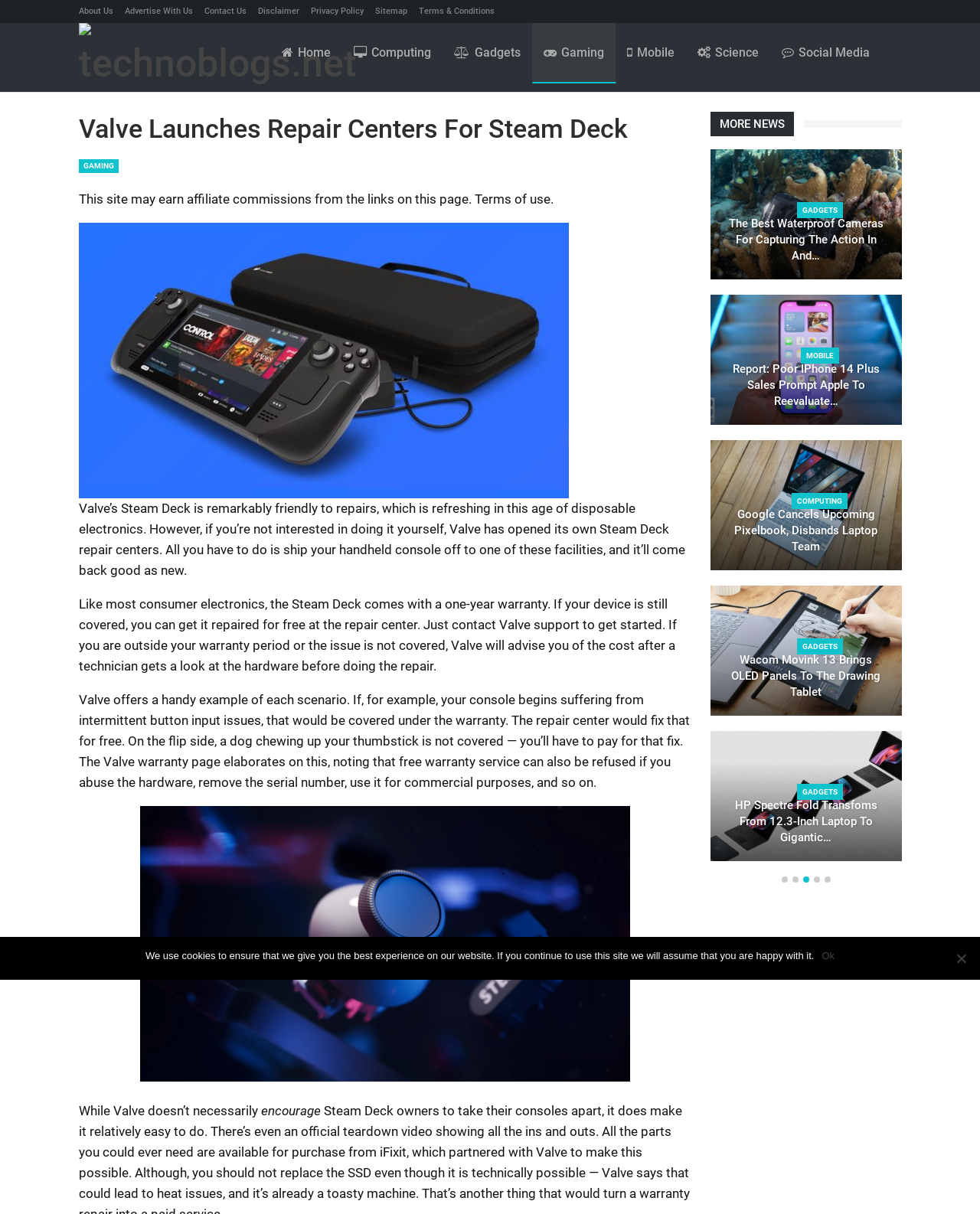Please identify the bounding box coordinates of the element I should click to complete this instruction: 'Click on the 'Home' link'. The coordinates should be given as four float numbers between 0 and 1, like this: [left, top, right, bottom].

[0.276, 0.019, 0.349, 0.068]